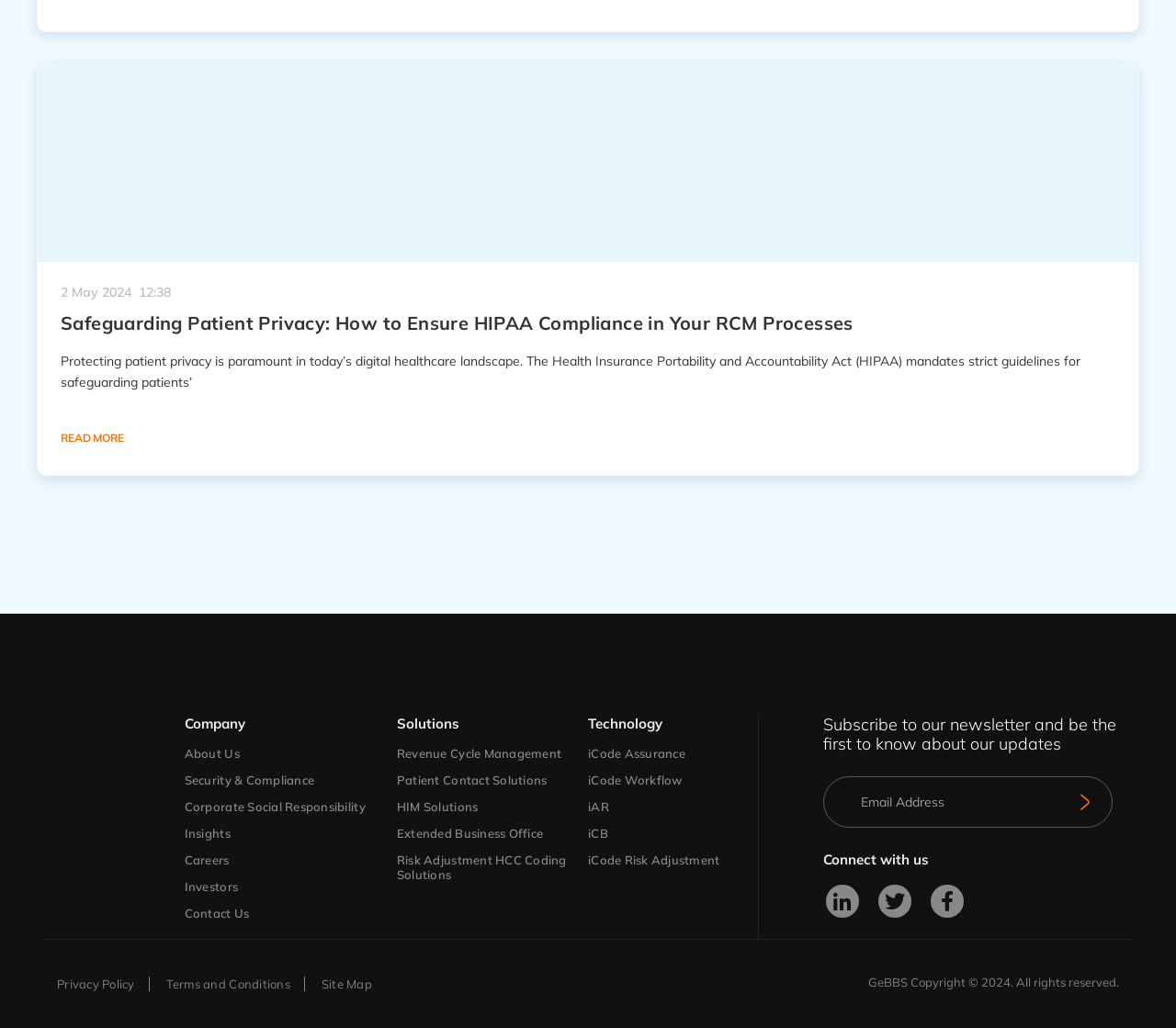Could you find the bounding box coordinates of the clickable area to complete this instruction: "Subscribe to the newsletter"?

[0.7, 0.755, 0.946, 0.805]